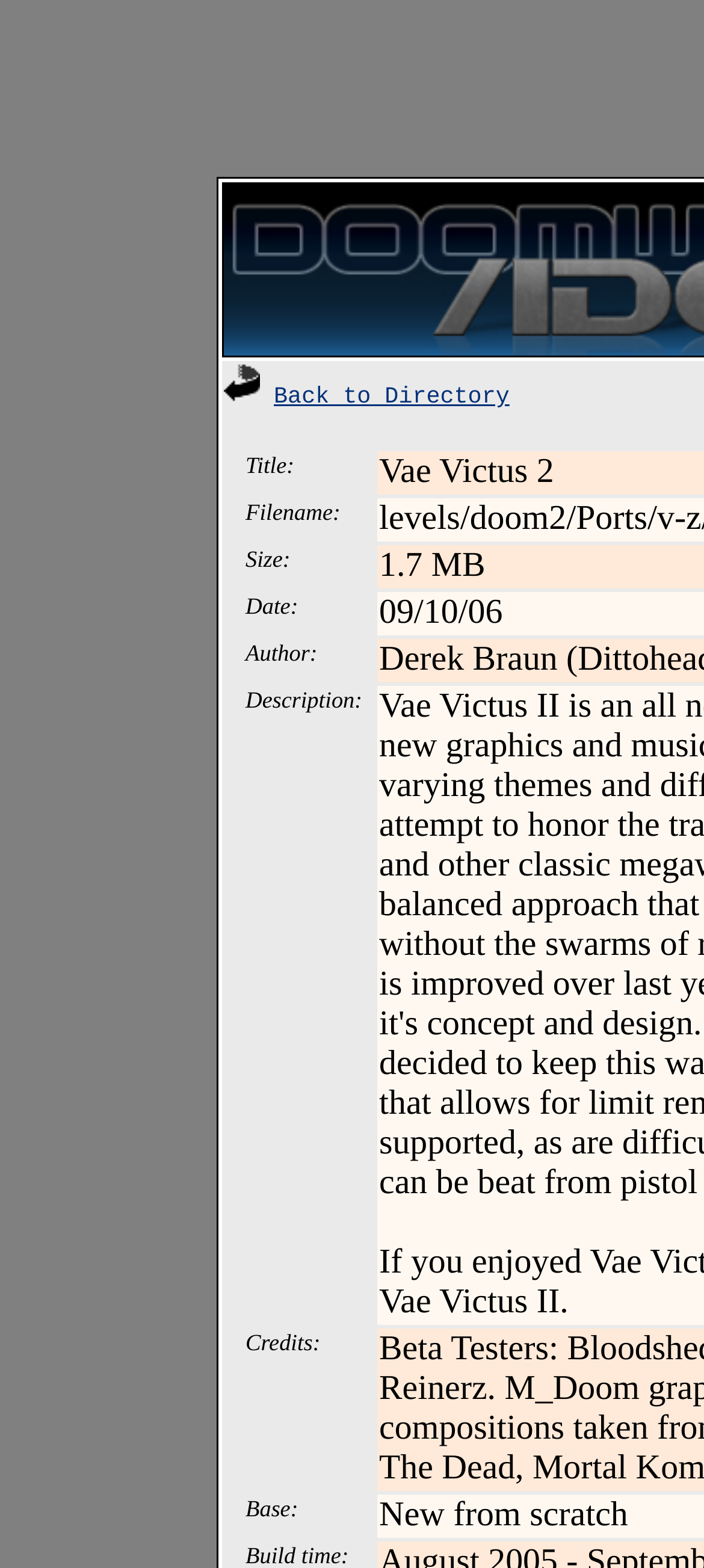Respond to the question below with a single word or phrase:
What is the last metadata field?

Base